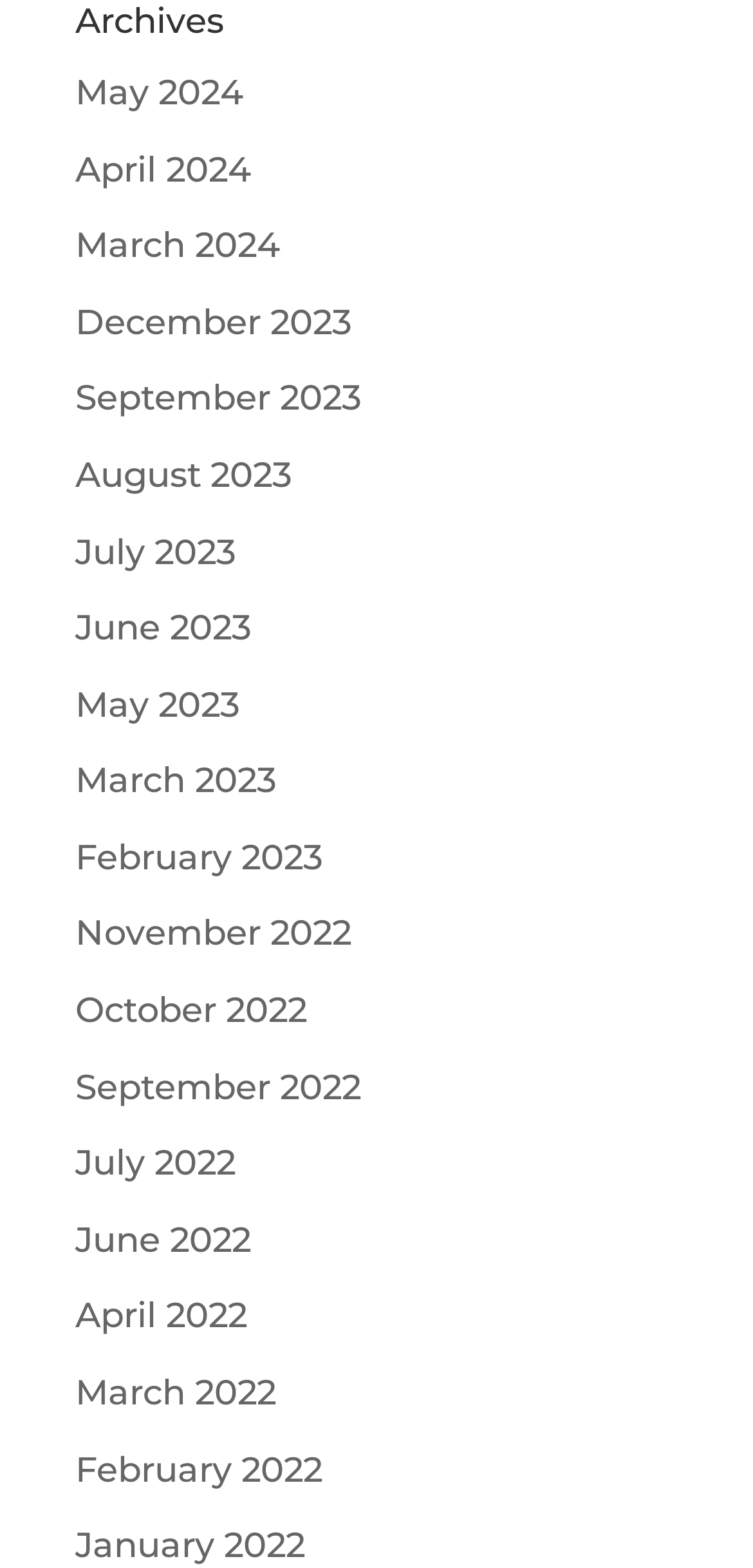Is there an archive for January 2024?
Carefully examine the image and provide a detailed answer to the question.

I looked at the list of links under the 'Archives' heading and did not find a link for 'January 2024'. The most recent archive is 'May 2024', and there is no link for 'January 2024'.